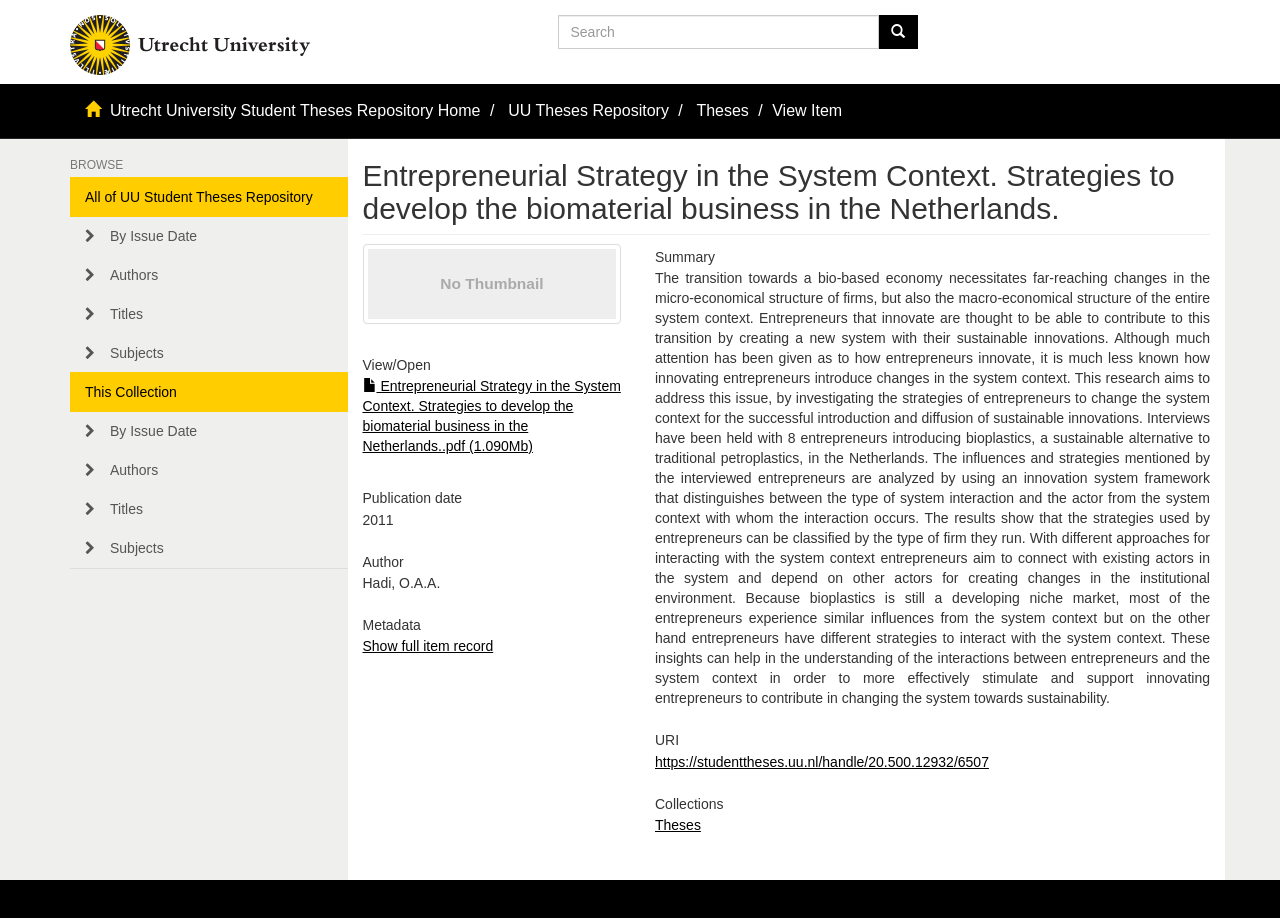Pinpoint the bounding box coordinates of the area that must be clicked to complete this instruction: "Open the PDF file".

[0.283, 0.412, 0.485, 0.495]